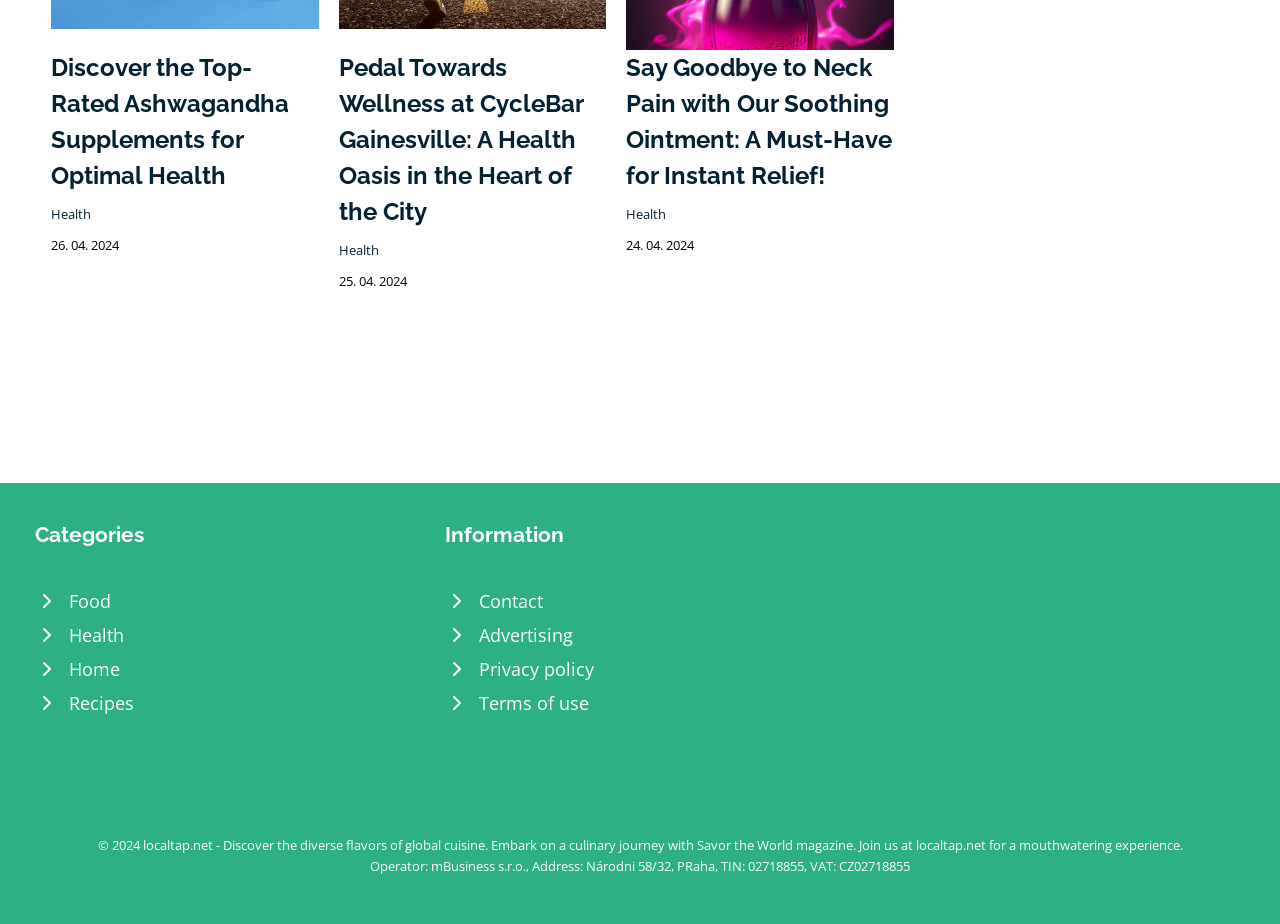Please answer the following question using a single word or phrase: 
How many images are used in the categories section?

5